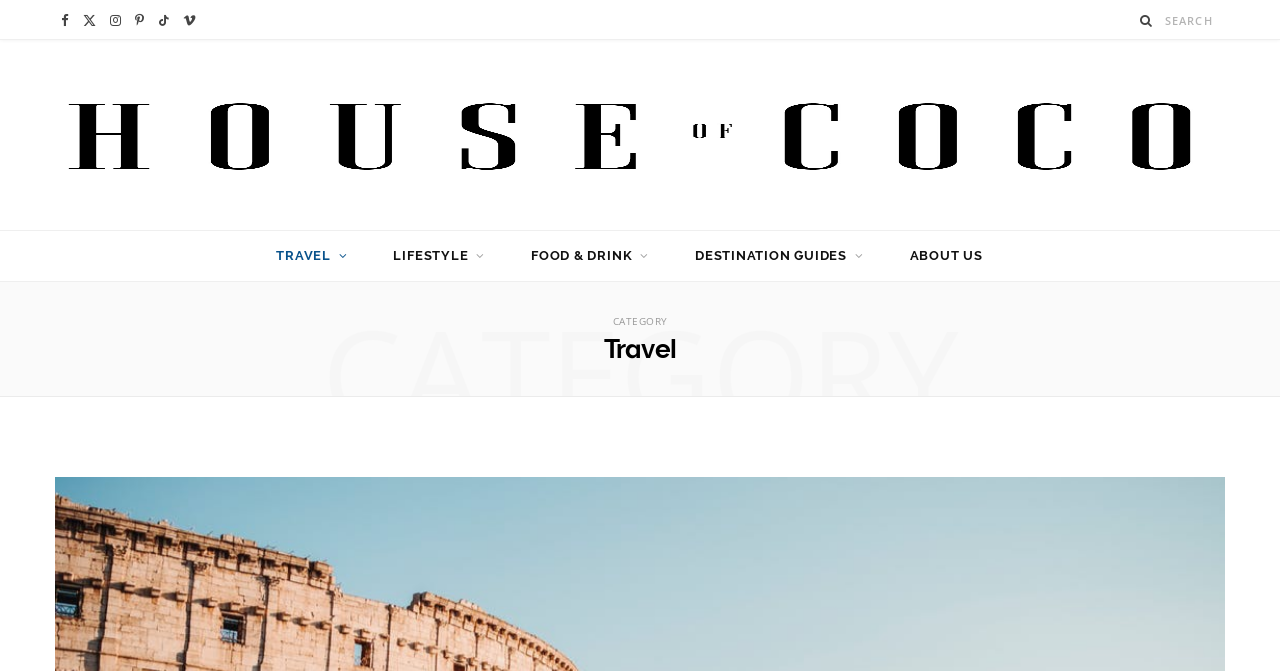Determine the bounding box coordinates for the UI element described. Format the coordinates as (top-left x, top-left y, bottom-right x, bottom-right y) and ensure all values are between 0 and 1. Element description: title="House Of Coco Magazine"

[0.043, 0.142, 0.957, 0.261]